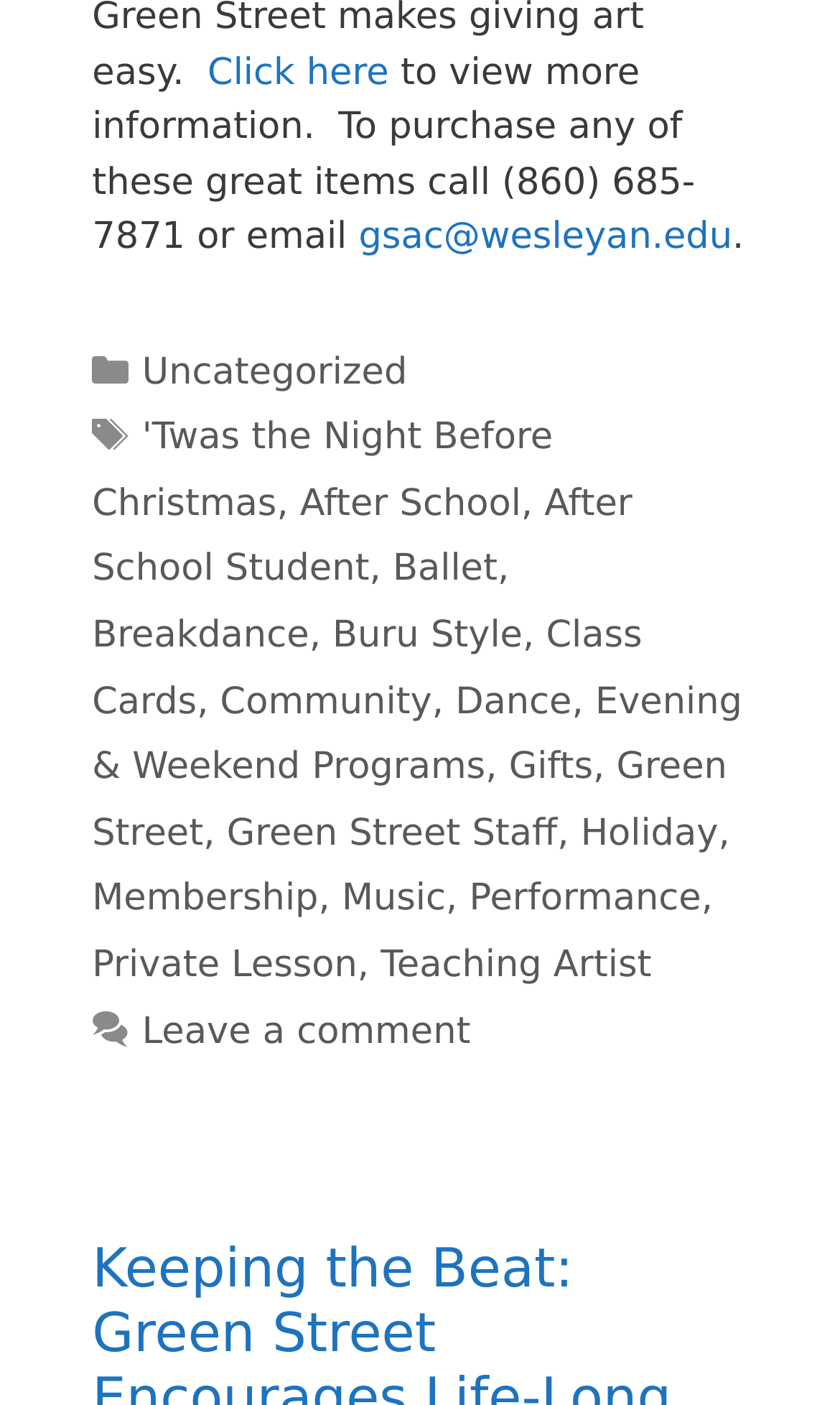Respond to the question below with a concise word or phrase:
What are the categories listed in the footer?

Categories, Tags